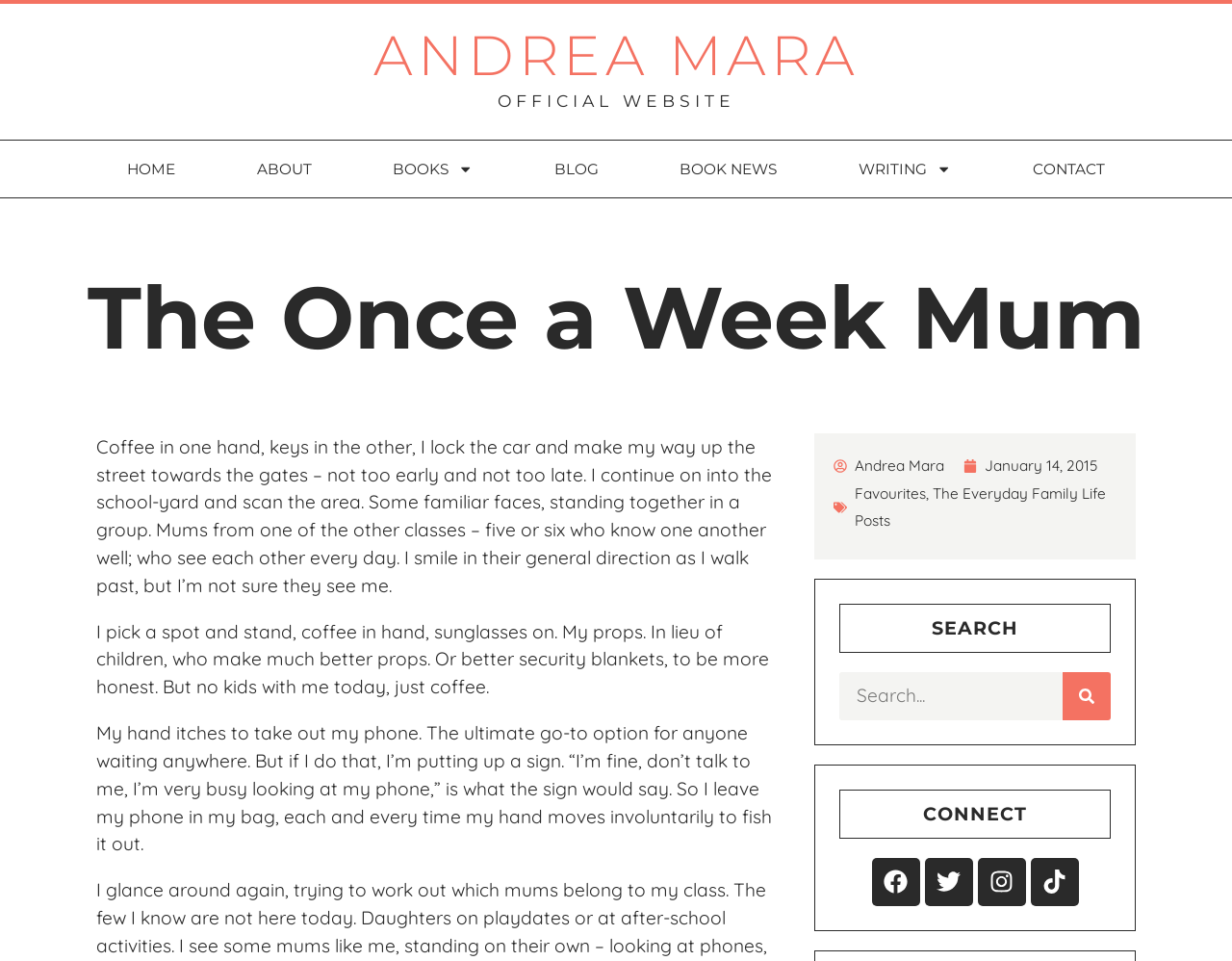Identify the bounding box for the UI element described as: "January 14, 2015". Ensure the coordinates are four float numbers between 0 and 1, formatted as [left, top, right, bottom].

[0.782, 0.471, 0.891, 0.499]